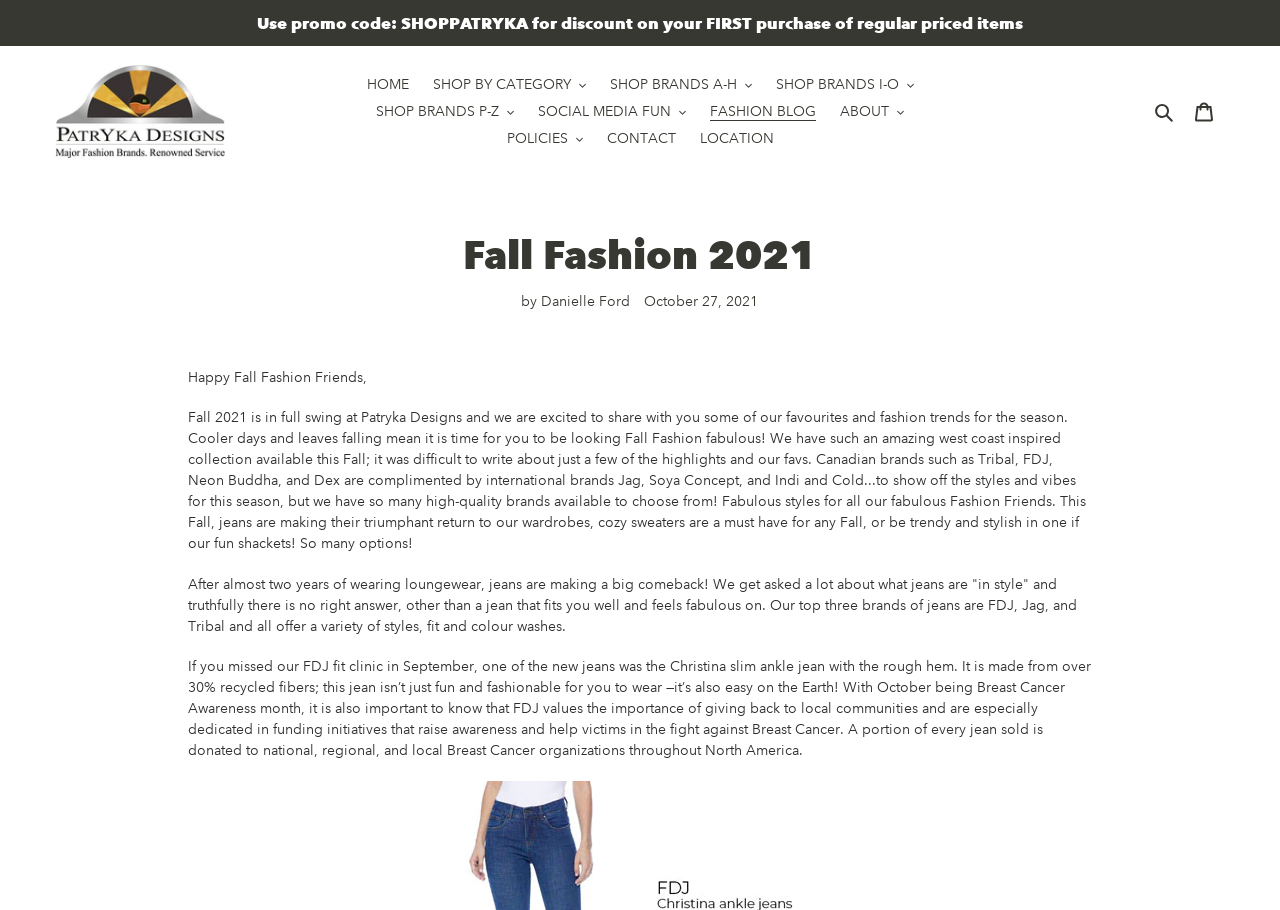Please determine the bounding box coordinates of the clickable area required to carry out the following instruction: "View the shopping cart". The coordinates must be four float numbers between 0 and 1, represented as [left, top, right, bottom].

[0.924, 0.1, 0.957, 0.145]